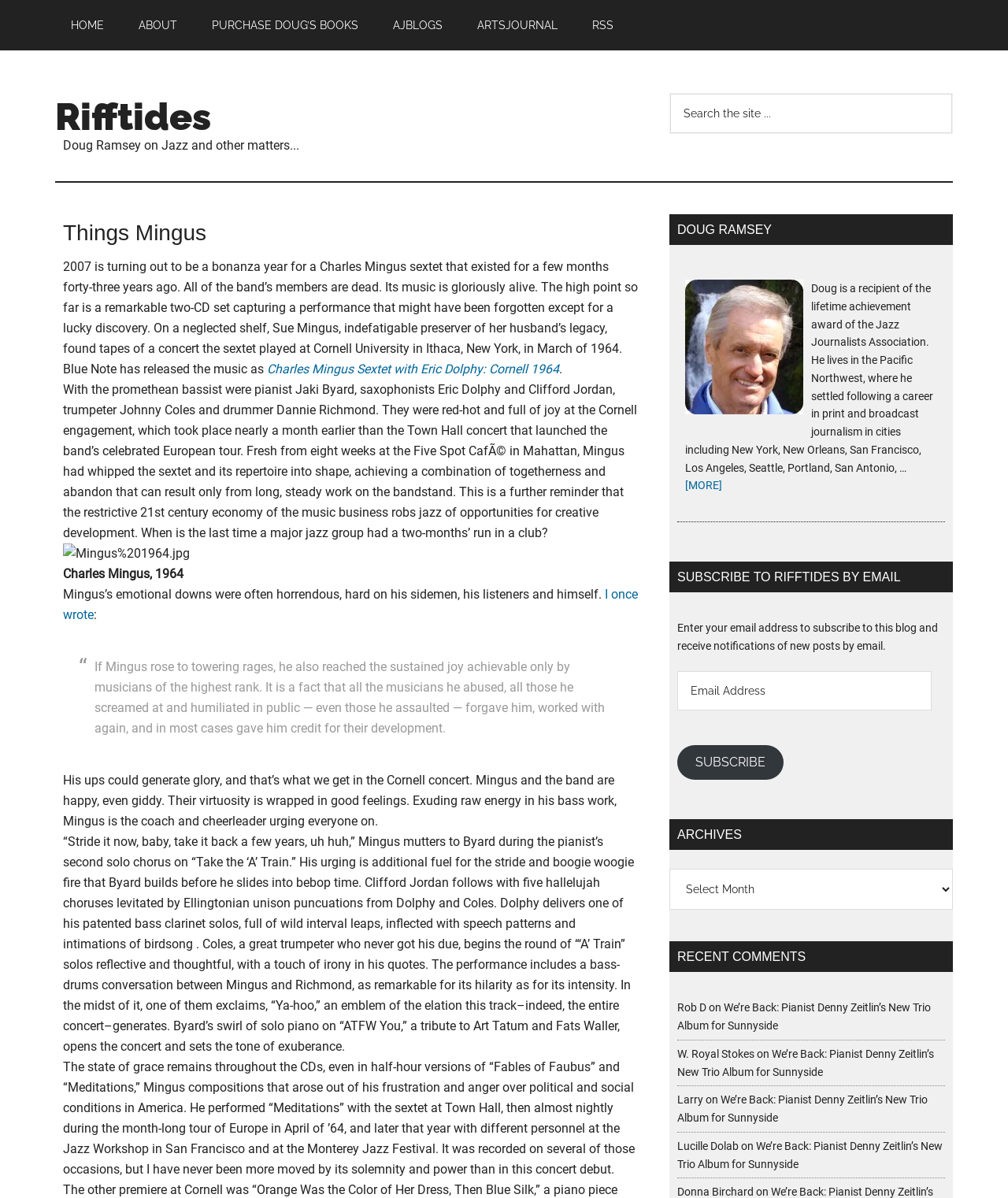Based on what you see in the screenshot, provide a thorough answer to this question: What can be found in the archives section?

The archives section is likely to contain past blog posts, as it is a common feature of blogs to organize and store older posts in an archives section. This allows readers to access and read older content.